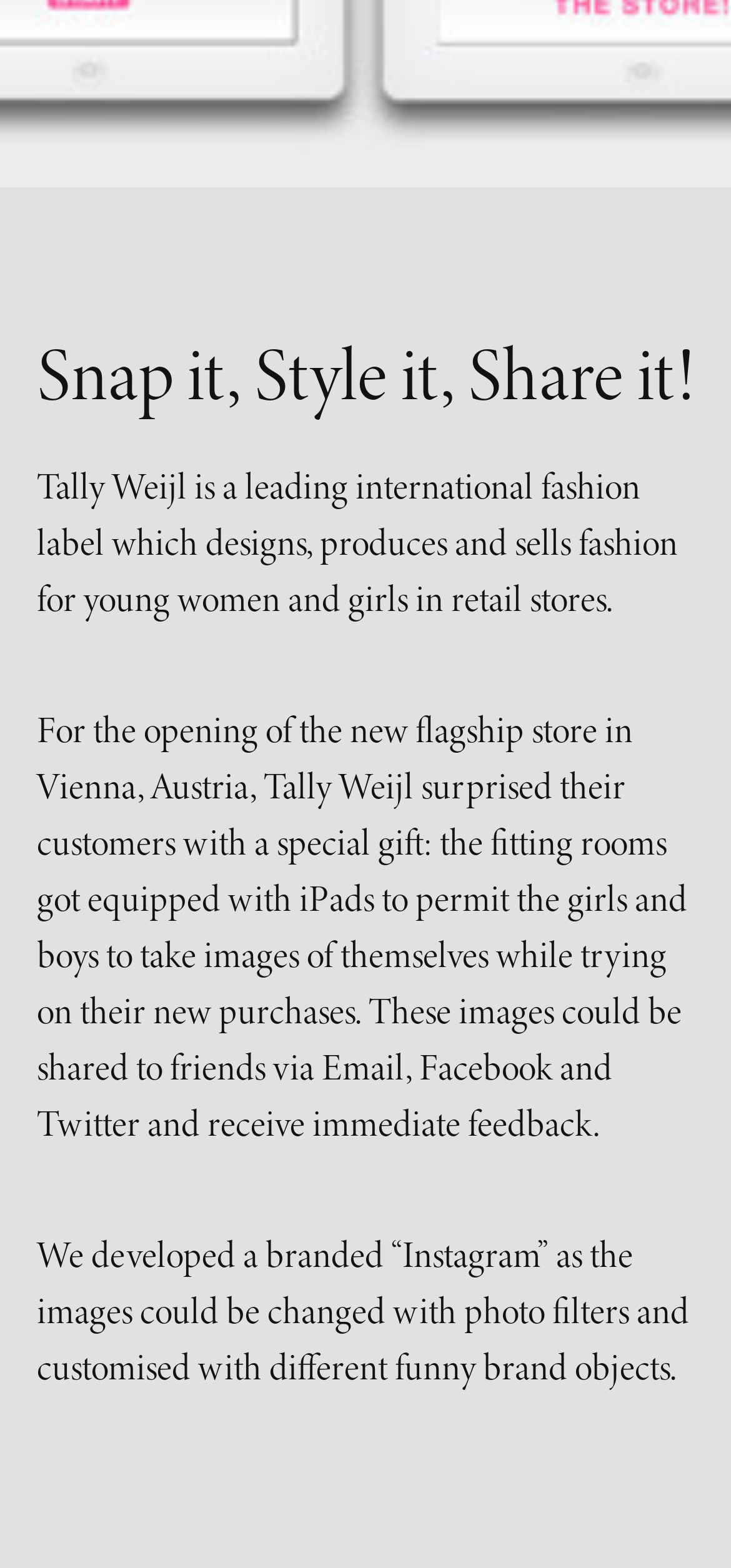Given the element description: "DESIGNEDIN", predict the bounding box coordinates of this UI element. The coordinates must be four float numbers between 0 and 1, given as [left, top, right, bottom].

[0.0, 0.151, 1.0, 0.196]